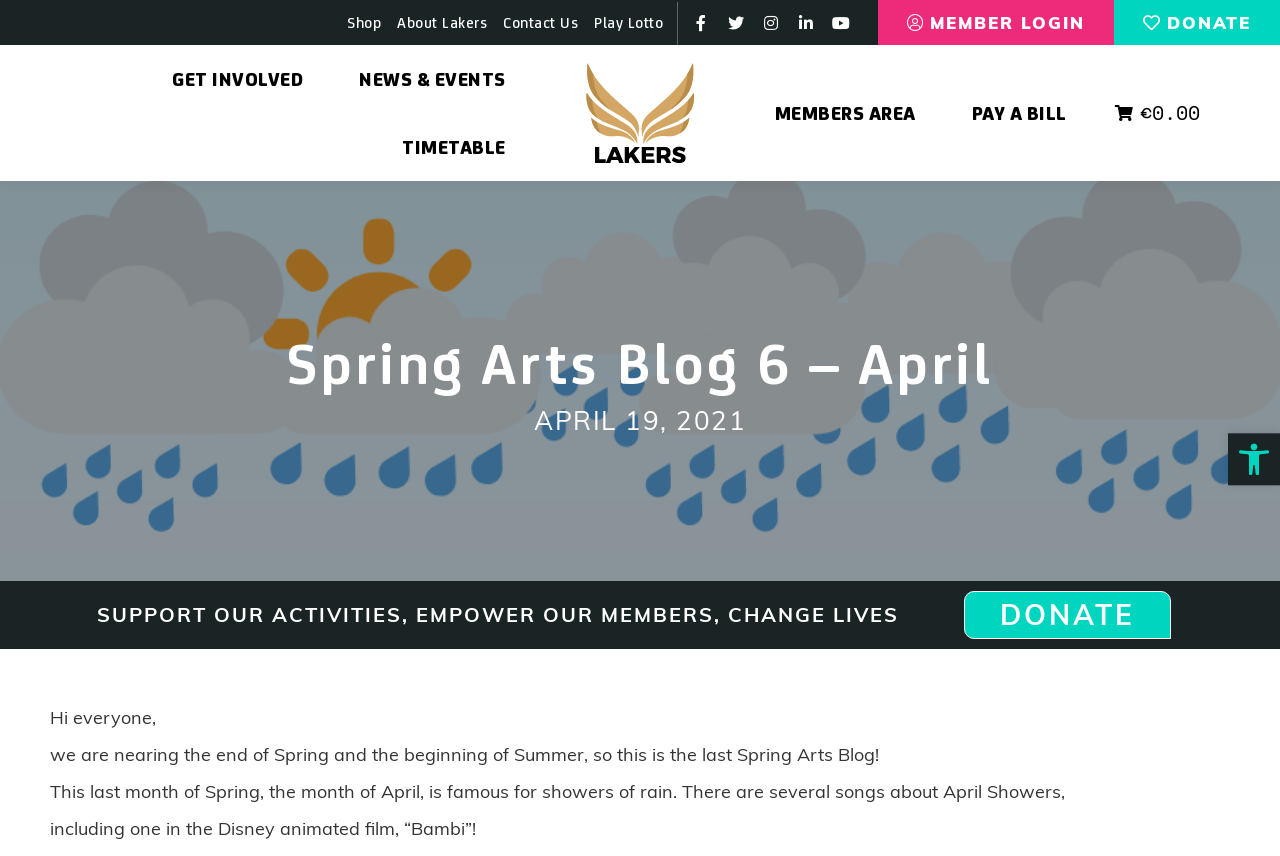Please provide the bounding box coordinates for the UI element as described: "€0.000". The coordinates must be four floats between 0 and 1, represented as [left, top, right, bottom].

[0.871, 0.12, 0.937, 0.144]